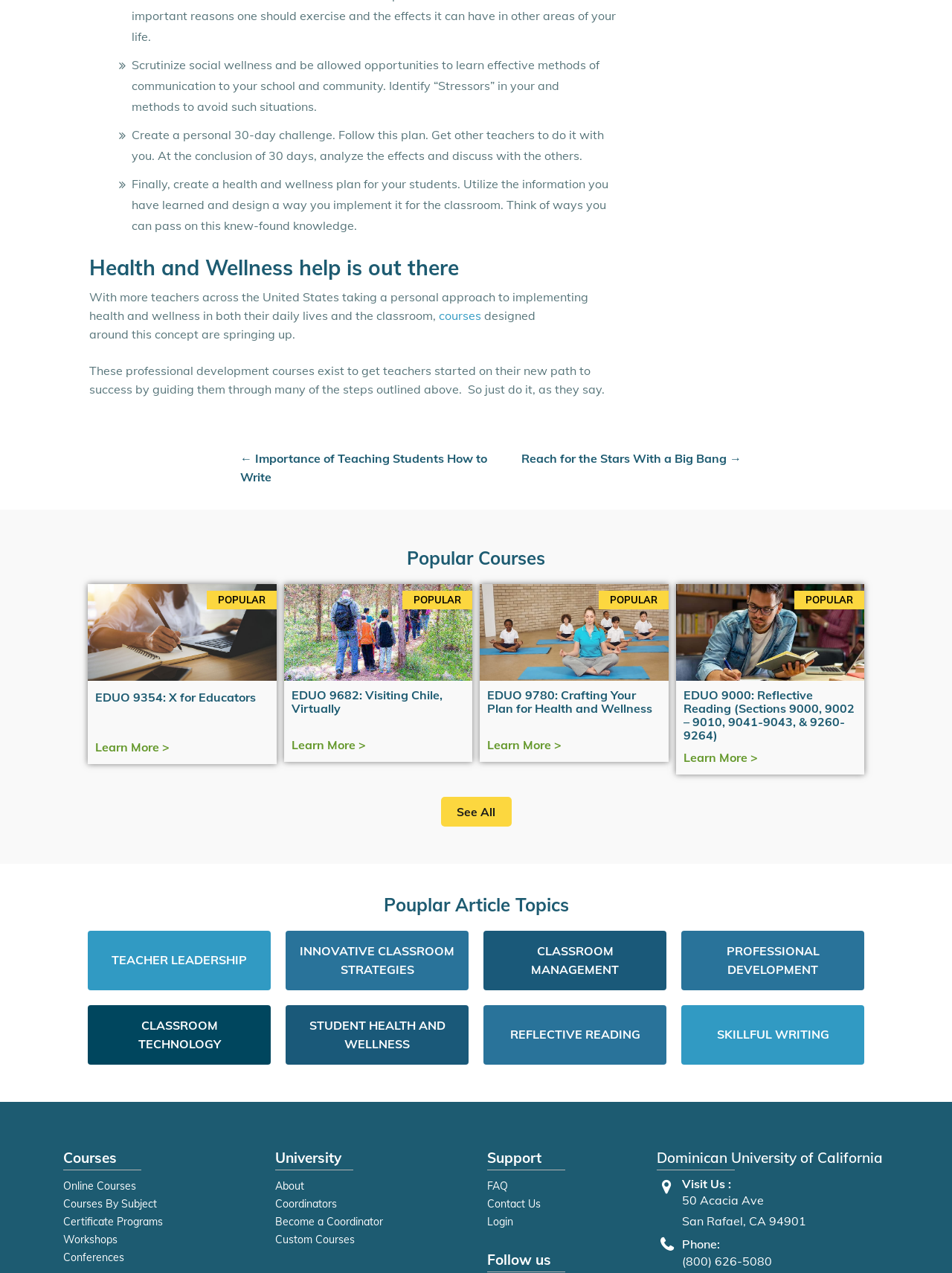What is the purpose of the courses mentioned on the webpage?
Refer to the image and provide a one-word or short phrase answer.

Professional development